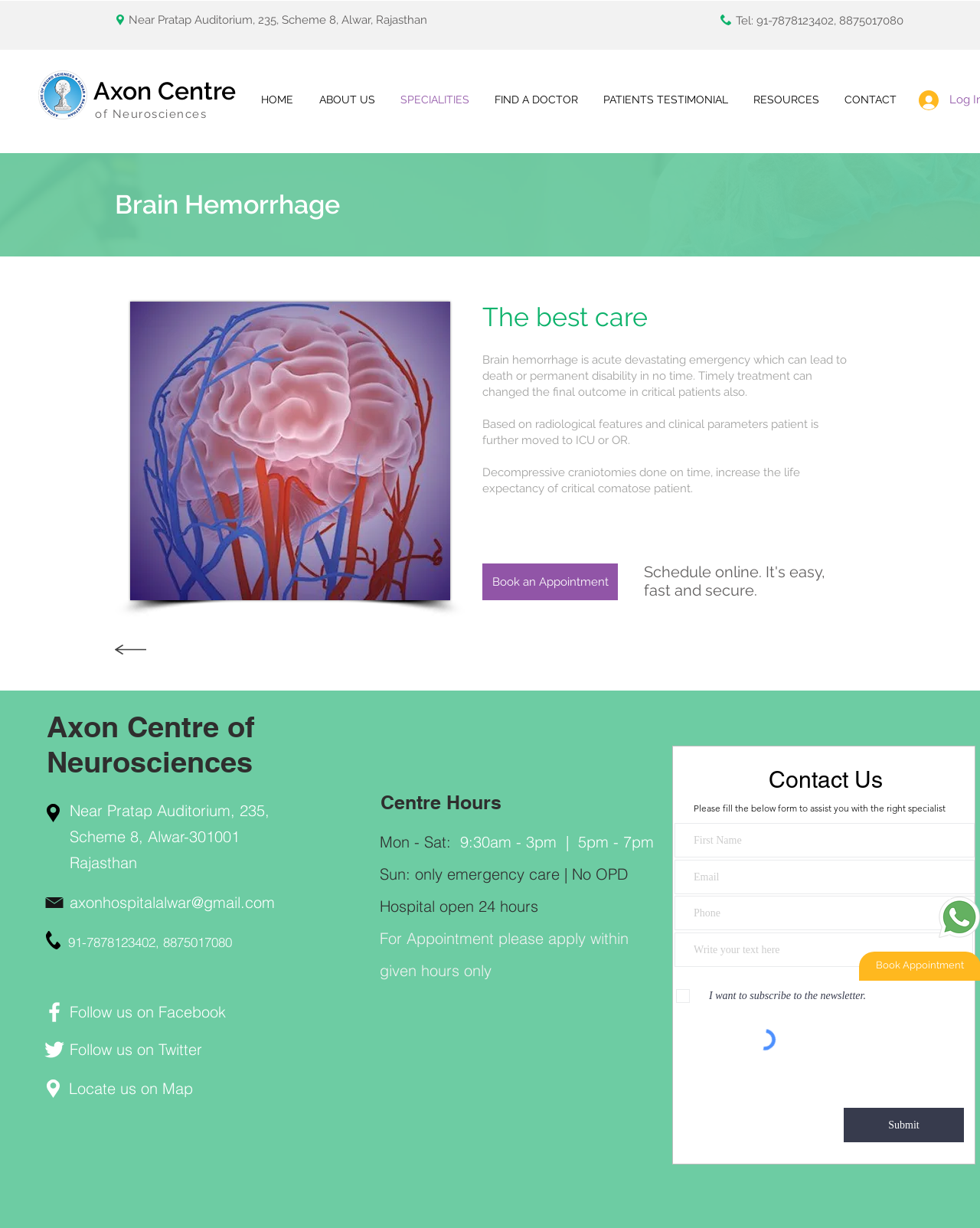Please locate the clickable area by providing the bounding box coordinates to follow this instruction: "Submit the contact form".

[0.861, 0.902, 0.984, 0.93]